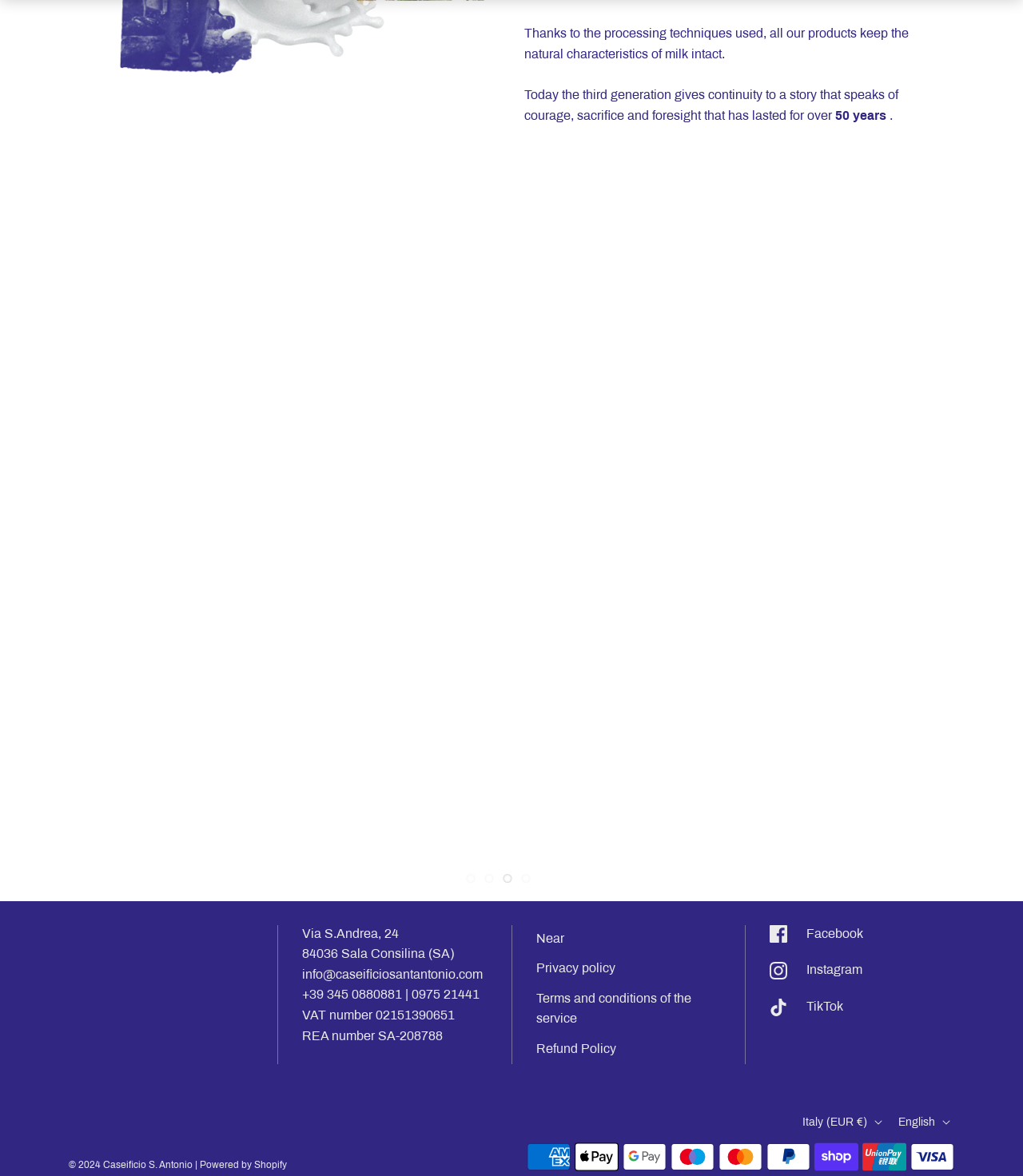Determine the bounding box coordinates of the clickable element to achieve the following action: 'Visit Facebook'. Provide the coordinates as four float values between 0 and 1, formatted as [left, top, right, bottom].

[0.752, 0.778, 0.844, 0.809]